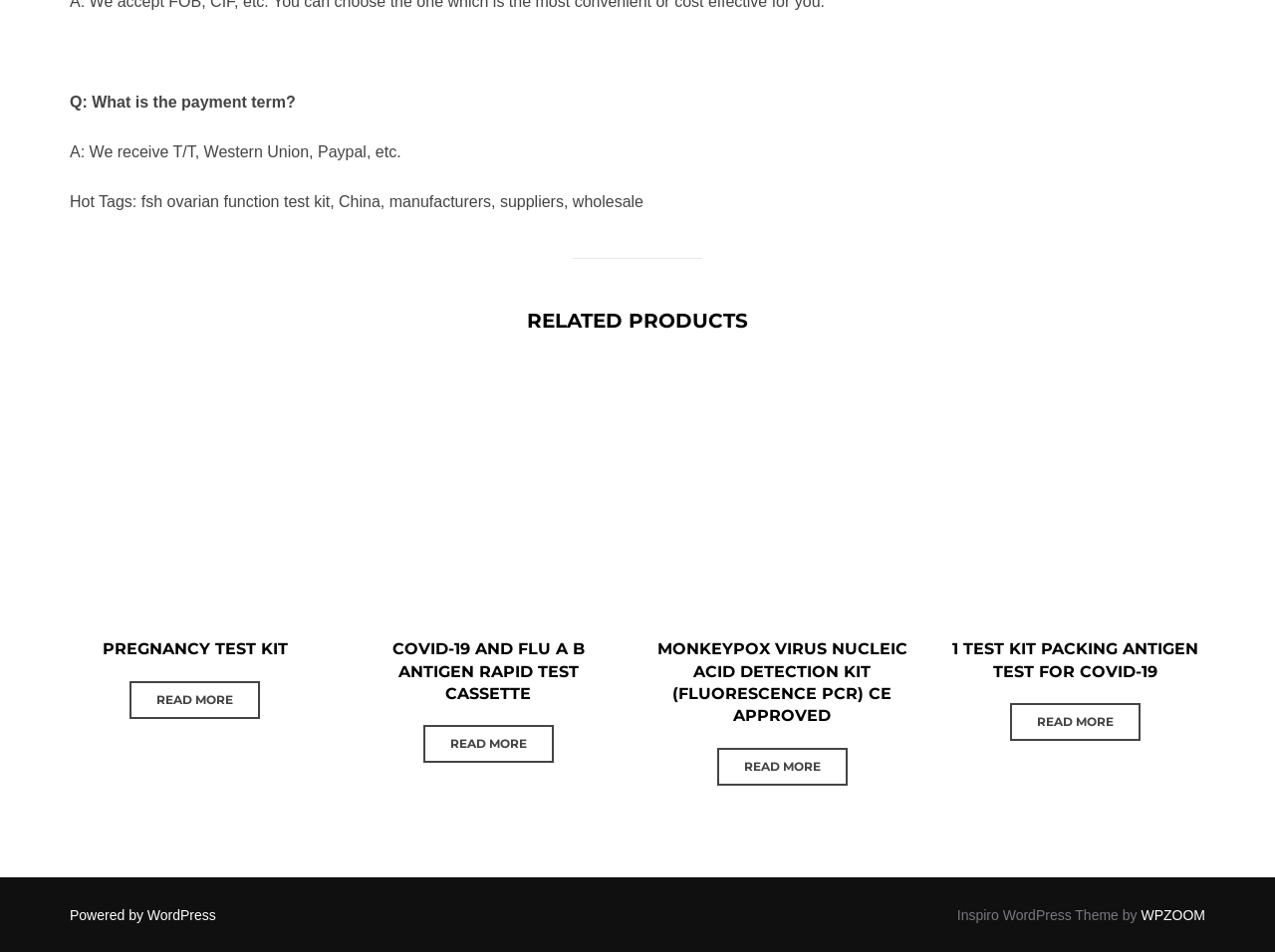Pinpoint the bounding box coordinates of the clickable area needed to execute the instruction: "View BLOG". The coordinates should be specified as four float numbers between 0 and 1, i.e., [left, top, right, bottom].

None